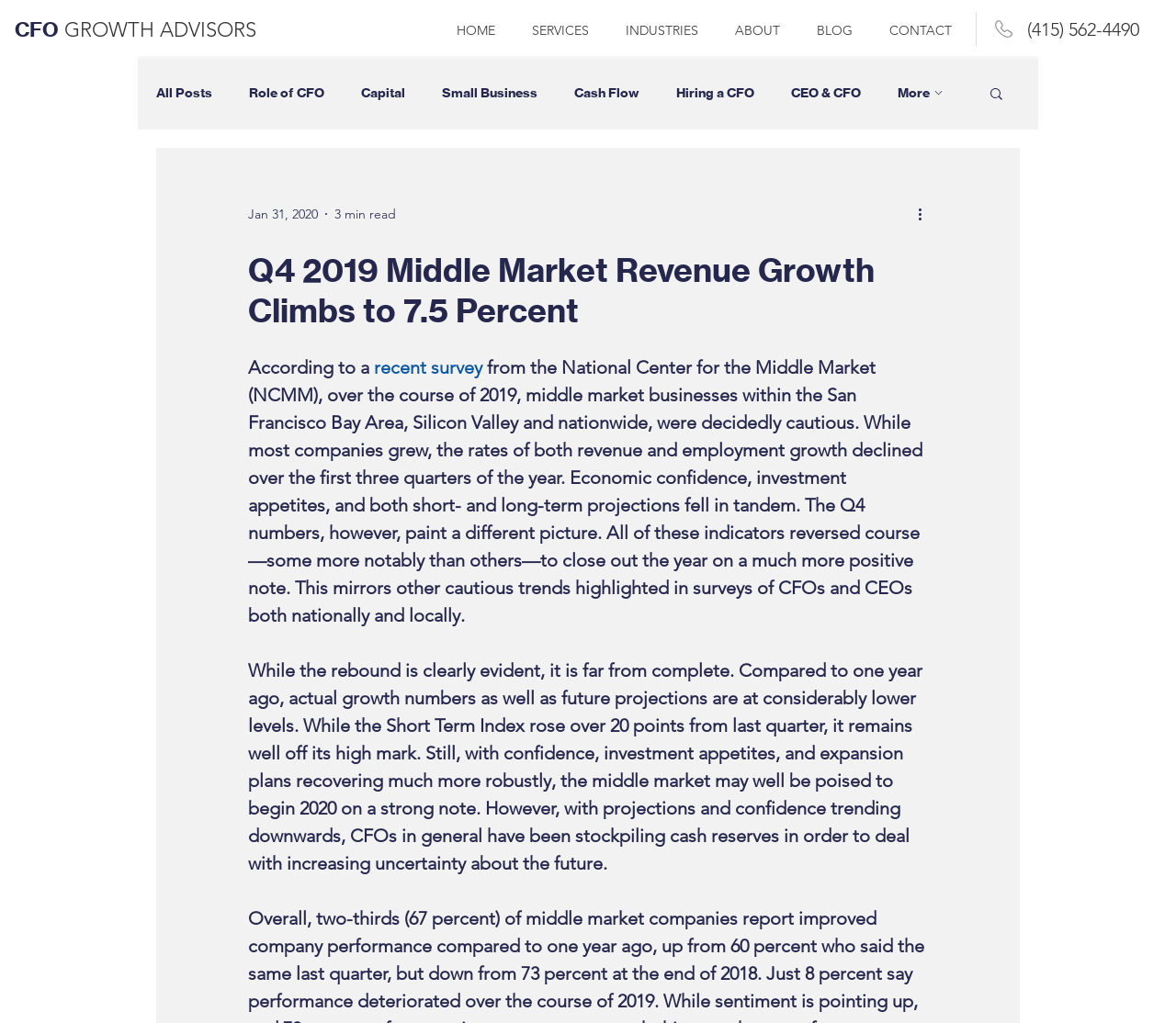Refer to the image and answer the question with as much detail as possible: How many navigation links are there?

The navigation links can be found in the top navigation bar, which includes links to 'HOME', 'SERVICES', 'INDUSTRIES', 'ABOUT', 'BLOG', and 'CONTACT'. Therefore, there are 6 navigation links in total.